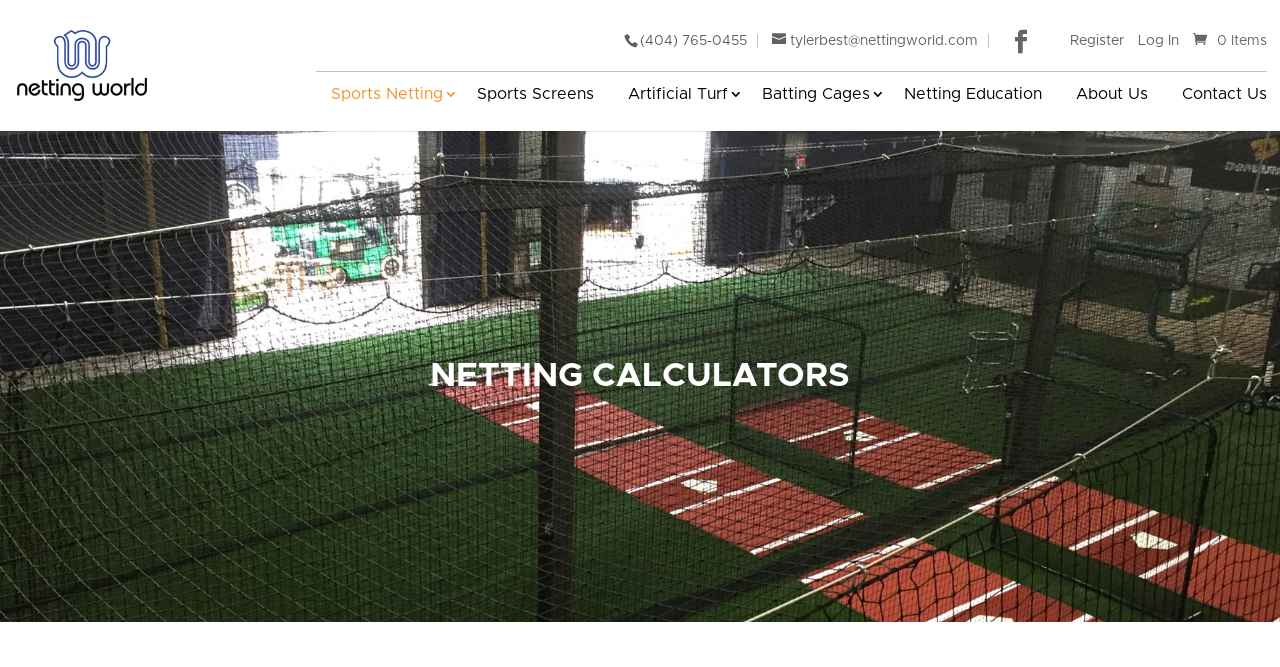What is the phone number on the top right?
Using the image, respond with a single word or phrase.

(404) 765-0455